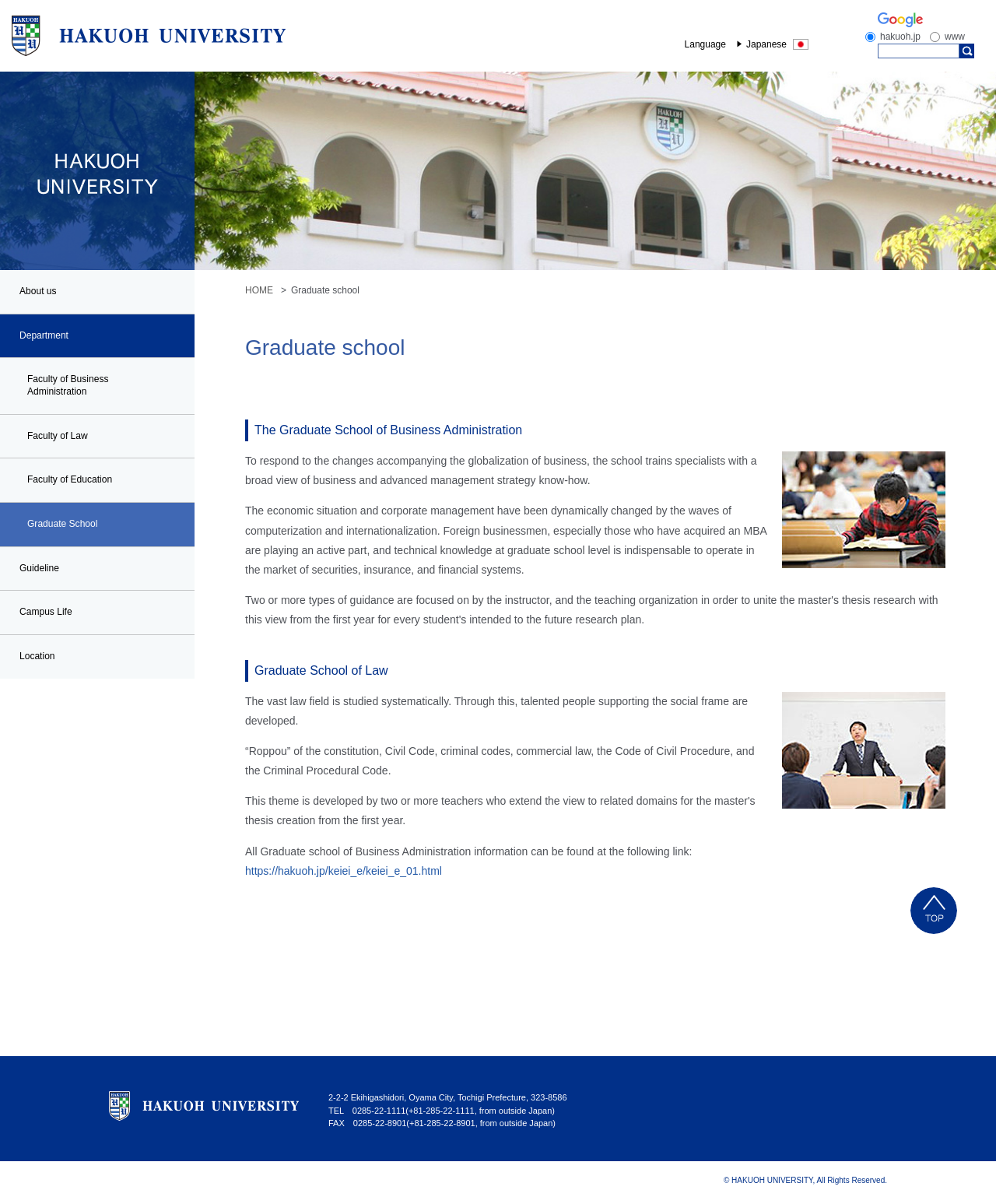How many faculties are listed?
Answer the question with a single word or phrase by looking at the picture.

3